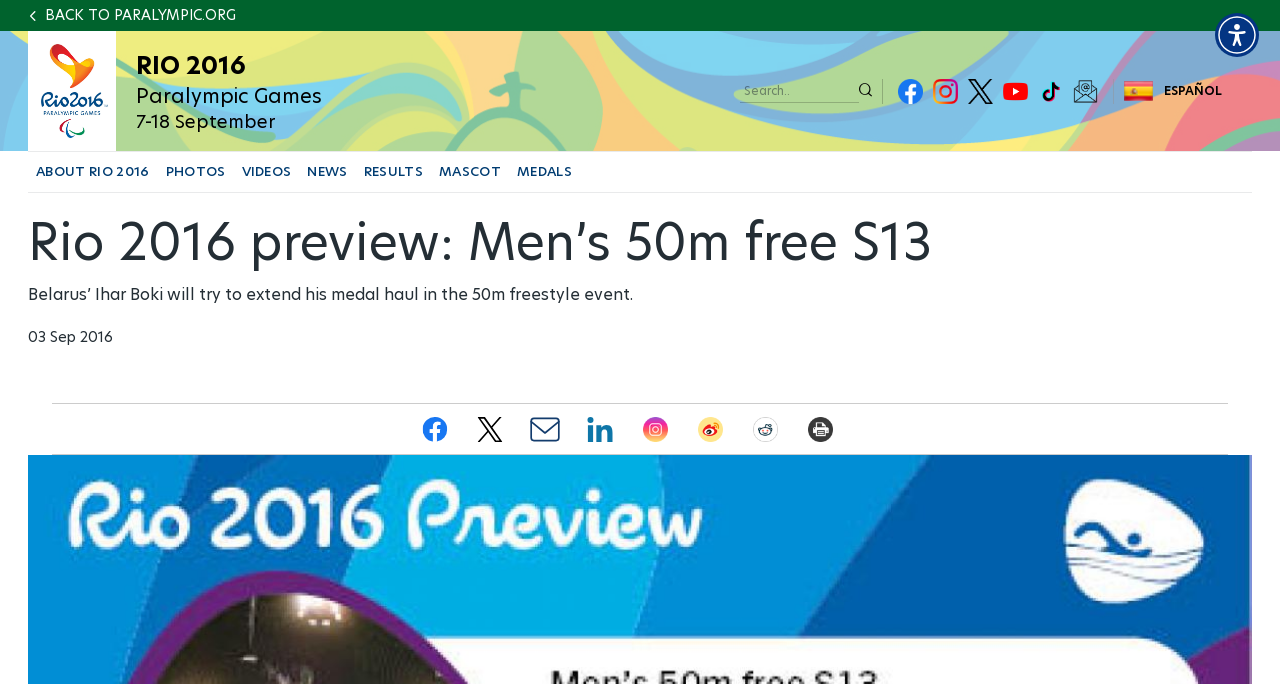Determine the bounding box coordinates of the clickable region to follow the instruction: "Share on Twitter".

[0.371, 0.606, 0.395, 0.65]